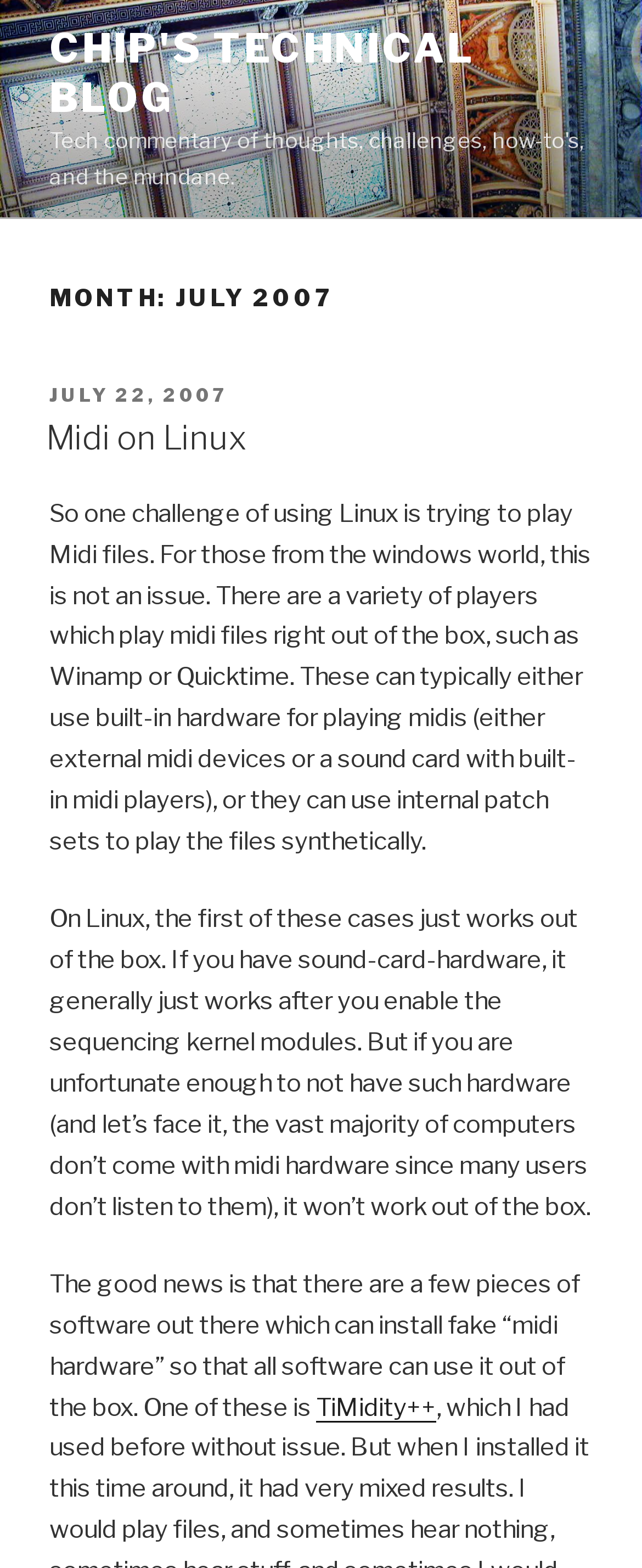Identify the text that serves as the heading for the webpage and generate it.

MONTH: JULY 2007